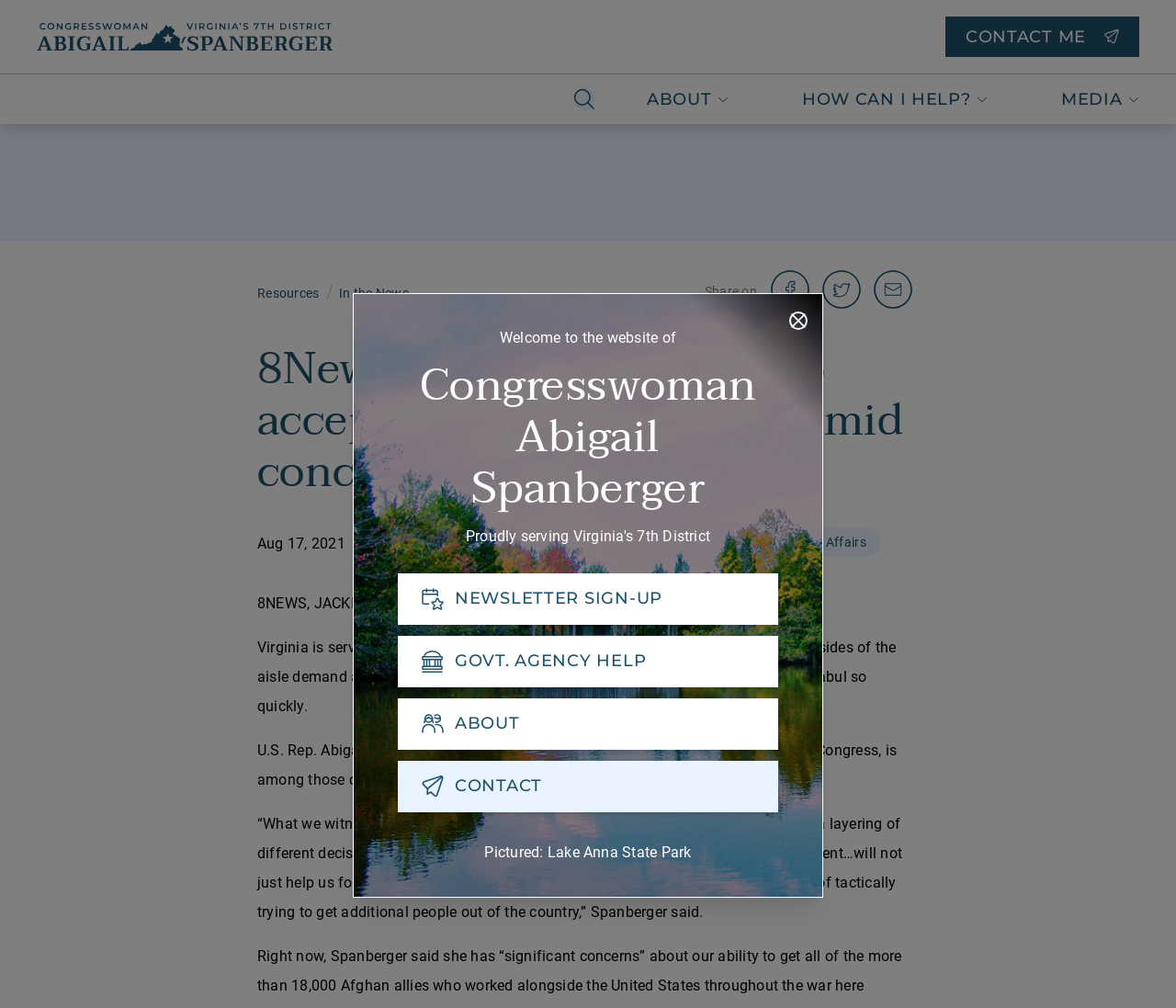Locate the bounding box coordinates of the element to click to perform the following action: 'Click the 'Close' button'. The coordinates should be given as four float values between 0 and 1, in the form of [left, top, right, bottom].

[0.671, 0.309, 0.687, 0.327]